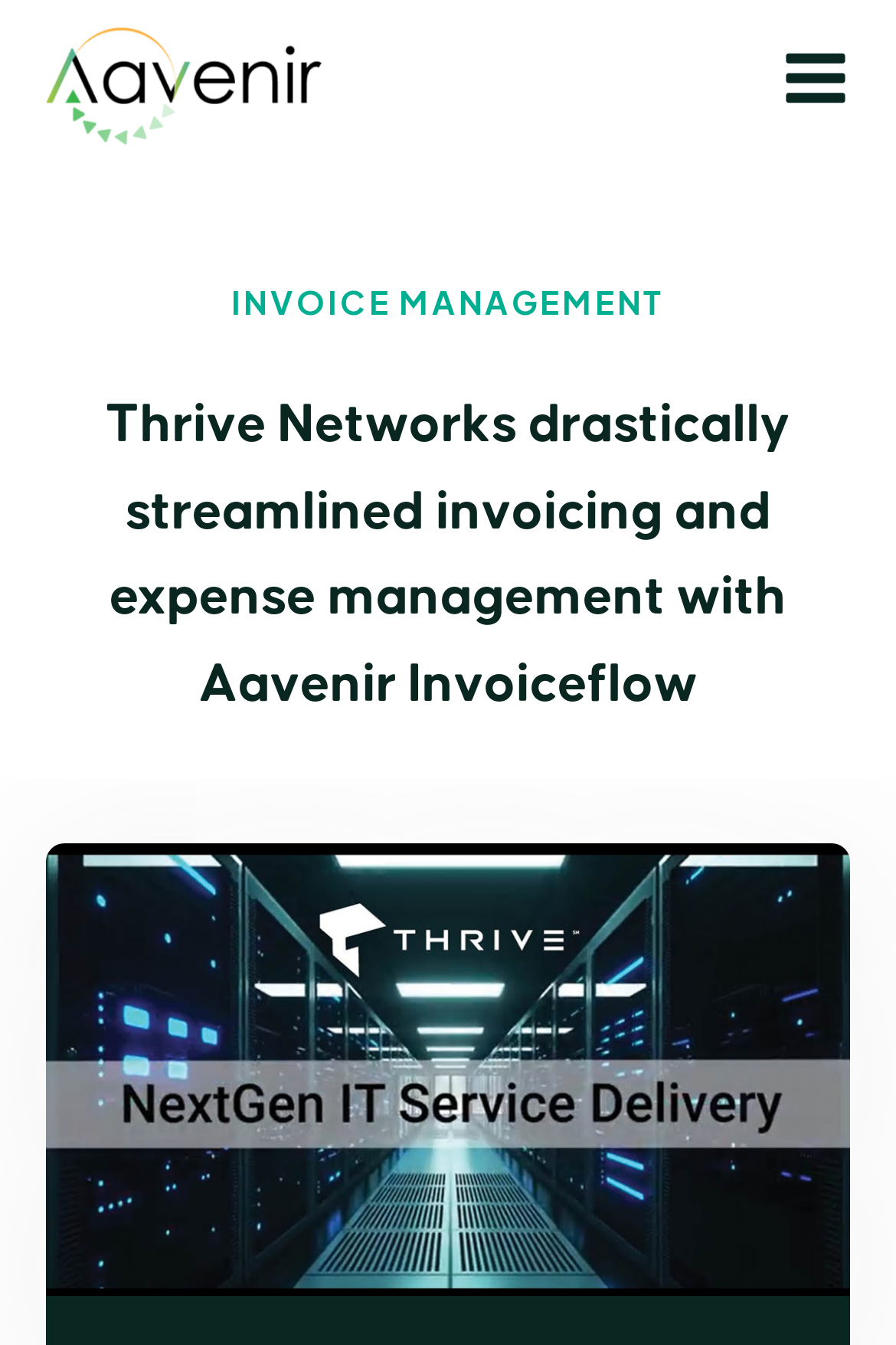Using floating point numbers between 0 and 1, provide the bounding box coordinates in the format (top-left x, top-left y, bottom-right x, bottom-right y). Locate the UI element described here: Careers

[0.128, 0.839, 0.641, 0.883]